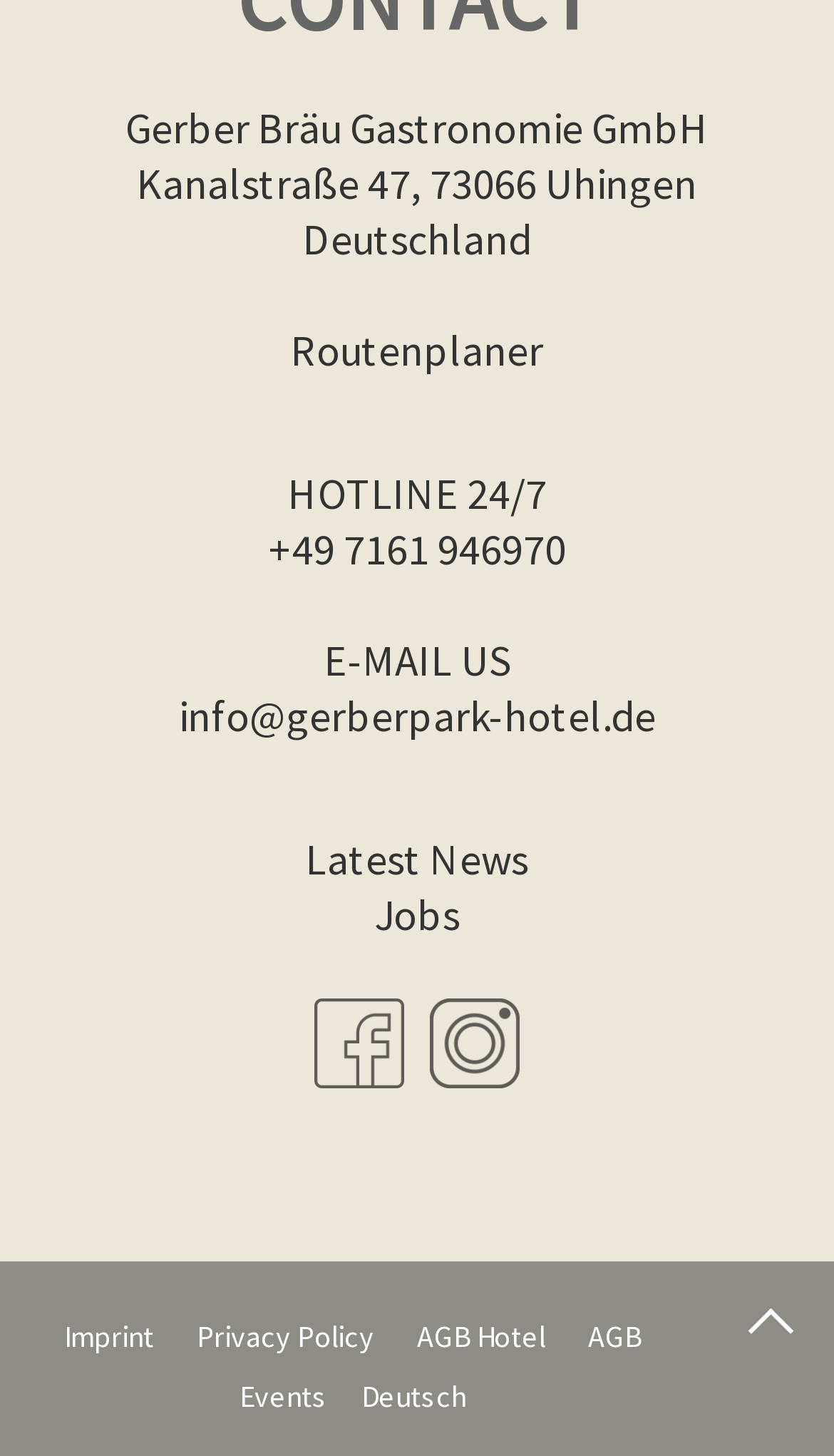Provide a short answer using a single word or phrase for the following question: 
What is the company name?

Gerber Bräu Gastronomie GmbH